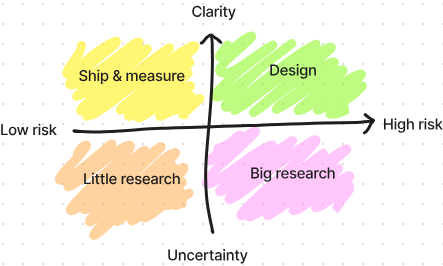Explain in detail what you see in the image.

The image depicts a matrix illustrating the relationship between problem clarity and risk in the design and research process. The matrix is divided into four quadrants:

1. **Top Right (High Clarity, High Risk)** - Labelled "Design" (green), indicating a stage where thorough design efforts are necessary due to high risk and clear understanding of the problem.
2. **Top Left (High Clarity, Low Risk)** - Labeled "Ship & measure" (yellow), suggesting a strategy of deploying solutions with clear problems at low risk, allowing for iterative improvements based on user feedback.
3. **Bottom Right (Low Clarity, High Risk)** - Marked "Big research" (pink), indicating the need for extensive research when clarity is low and the stakes are high.
4. **Bottom Left (Low Clarity, Low Risk)** - Titled "Little research" (orange), denoting a scenario where minimal research is required due to low risk and uncertain clarity.

The axes are marked "Clarity" and "Uncertainty," illustrating the need for varied approaches depending on the clarity of the problem and the associated risks. This visual aids in understanding how best to allocate resources and research efforts throughout the design process.